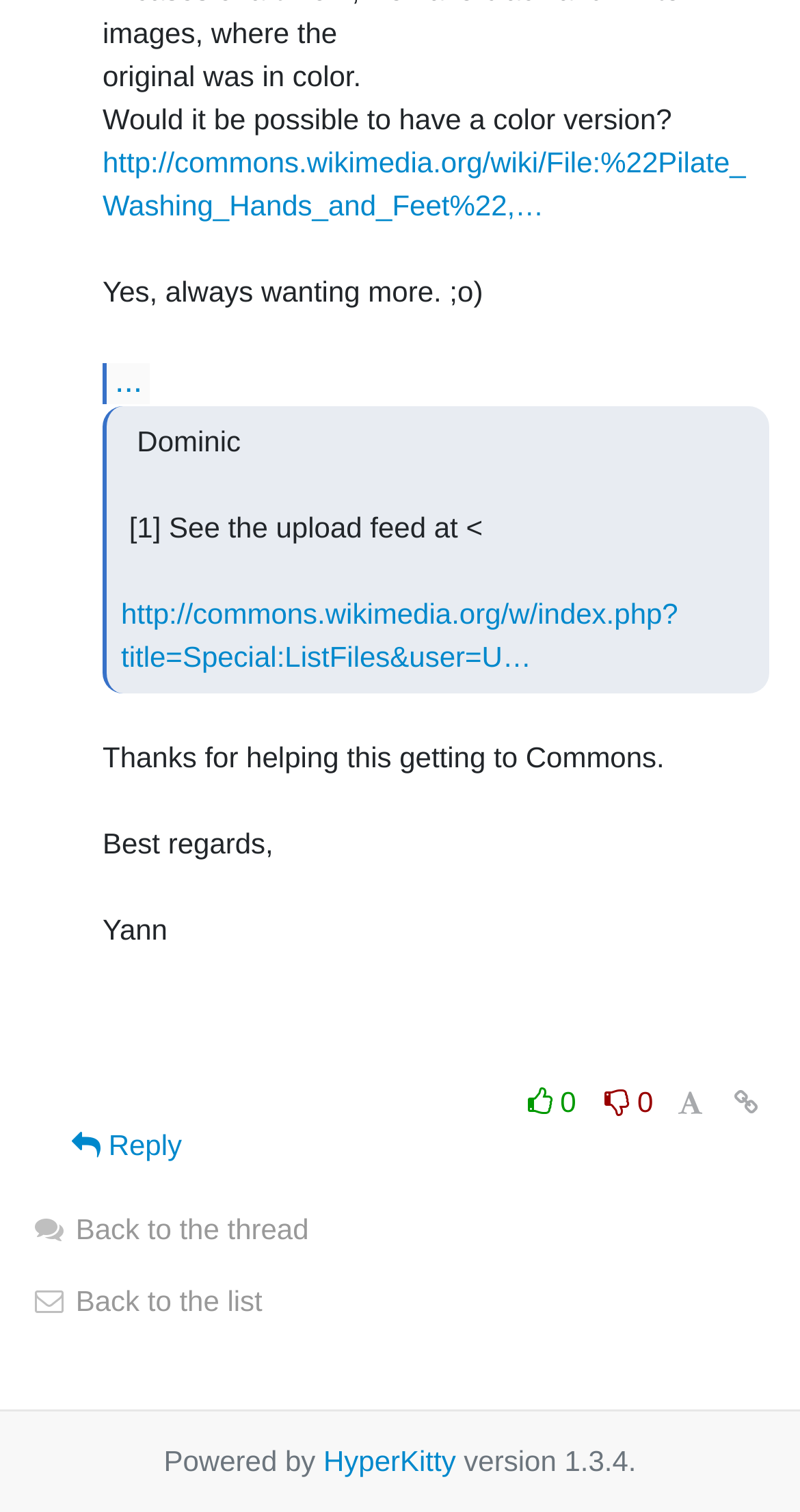Please identify the bounding box coordinates for the region that you need to click to follow this instruction: "View image on Wikimedia Commons".

[0.128, 0.097, 0.932, 0.147]